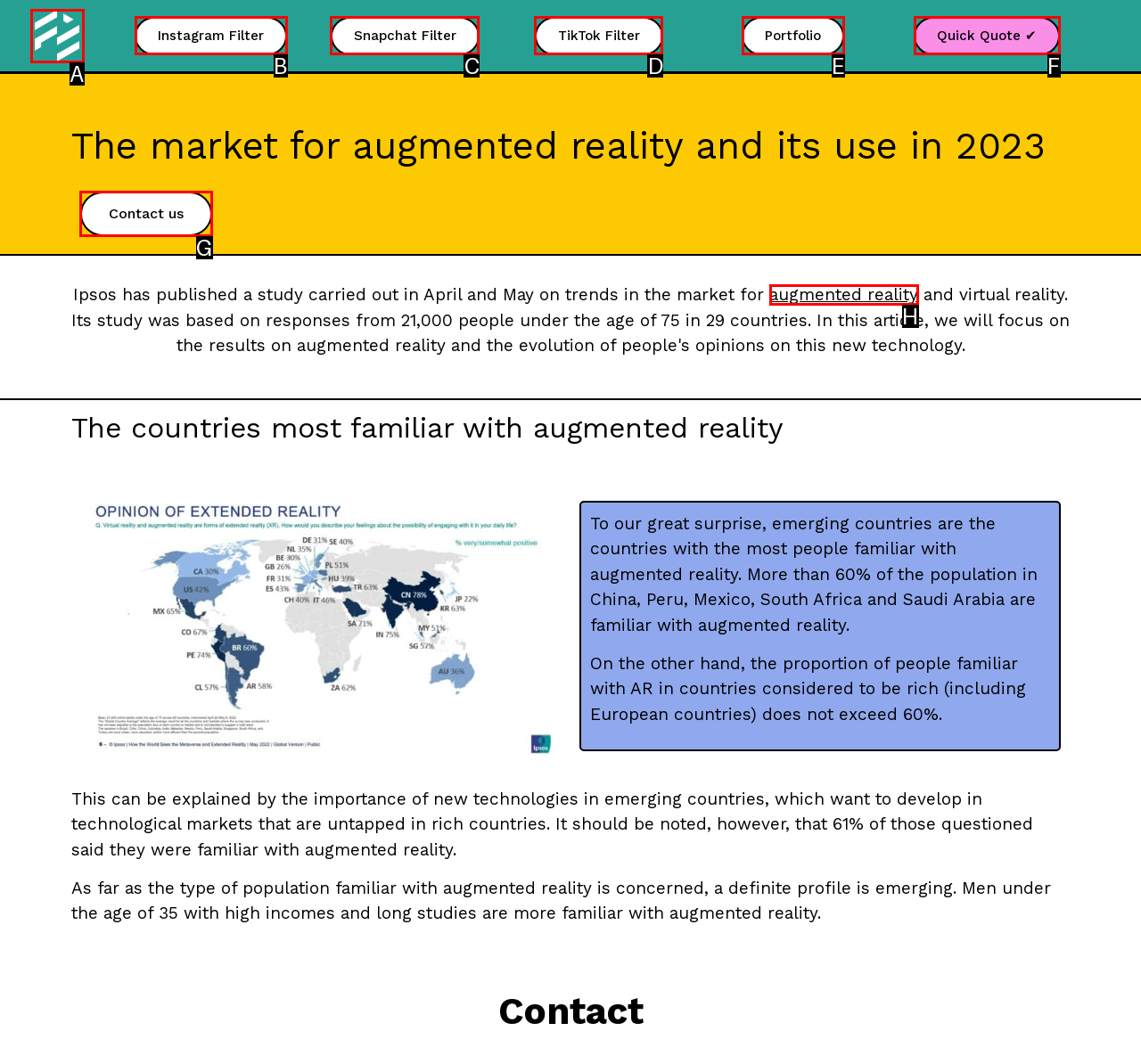Identify the correct UI element to click for this instruction: Contact us
Respond with the appropriate option's letter from the provided choices directly.

G